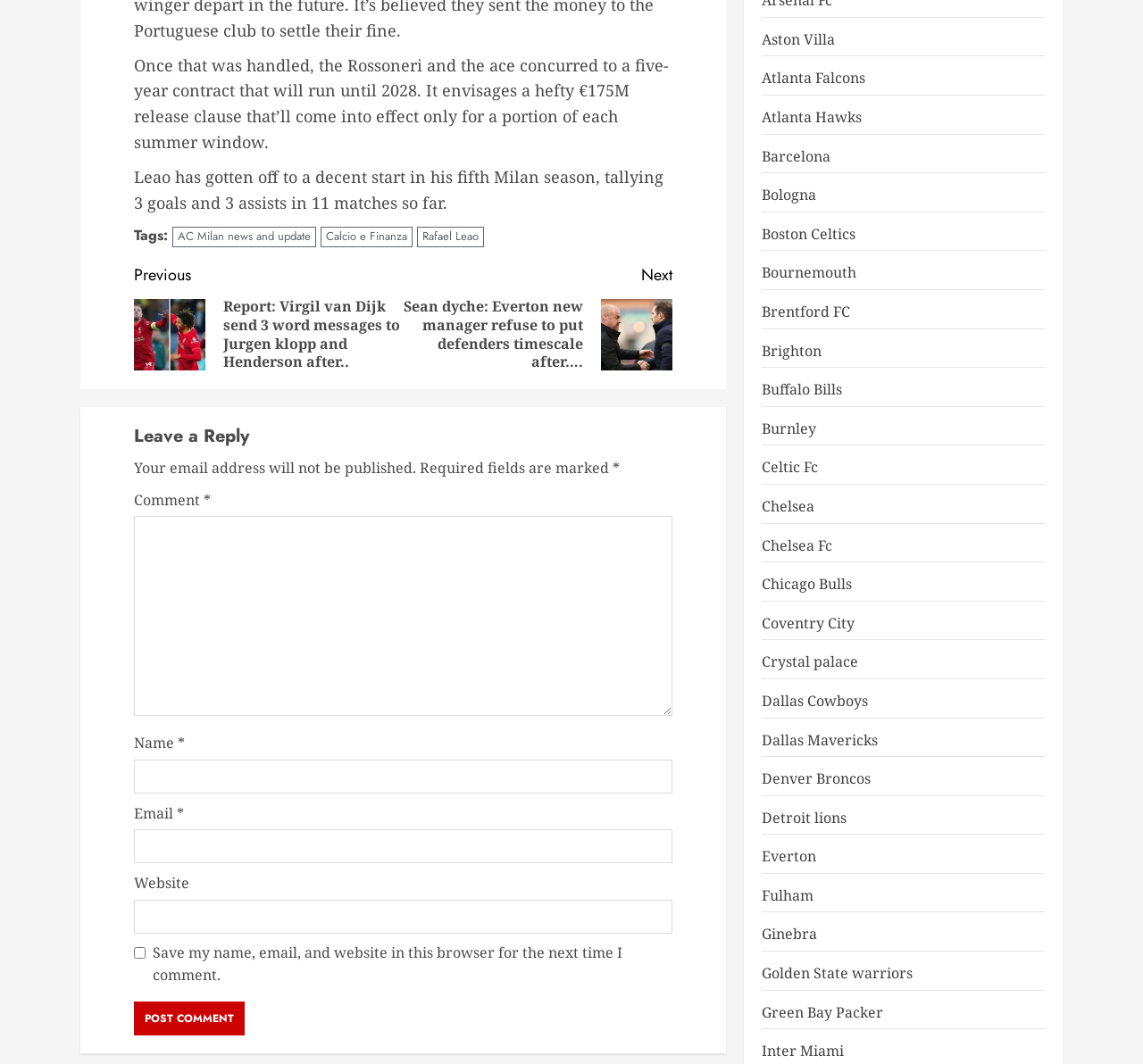What is the name of the football player mentioned in the article?
Please use the image to deliver a detailed and complete answer.

The article mentions Rafael Leao, an AC Milan player, who has gotten off to a decent start in his fifth Milan season, tallying 3 goals and 3 assists in 11 matches so far.